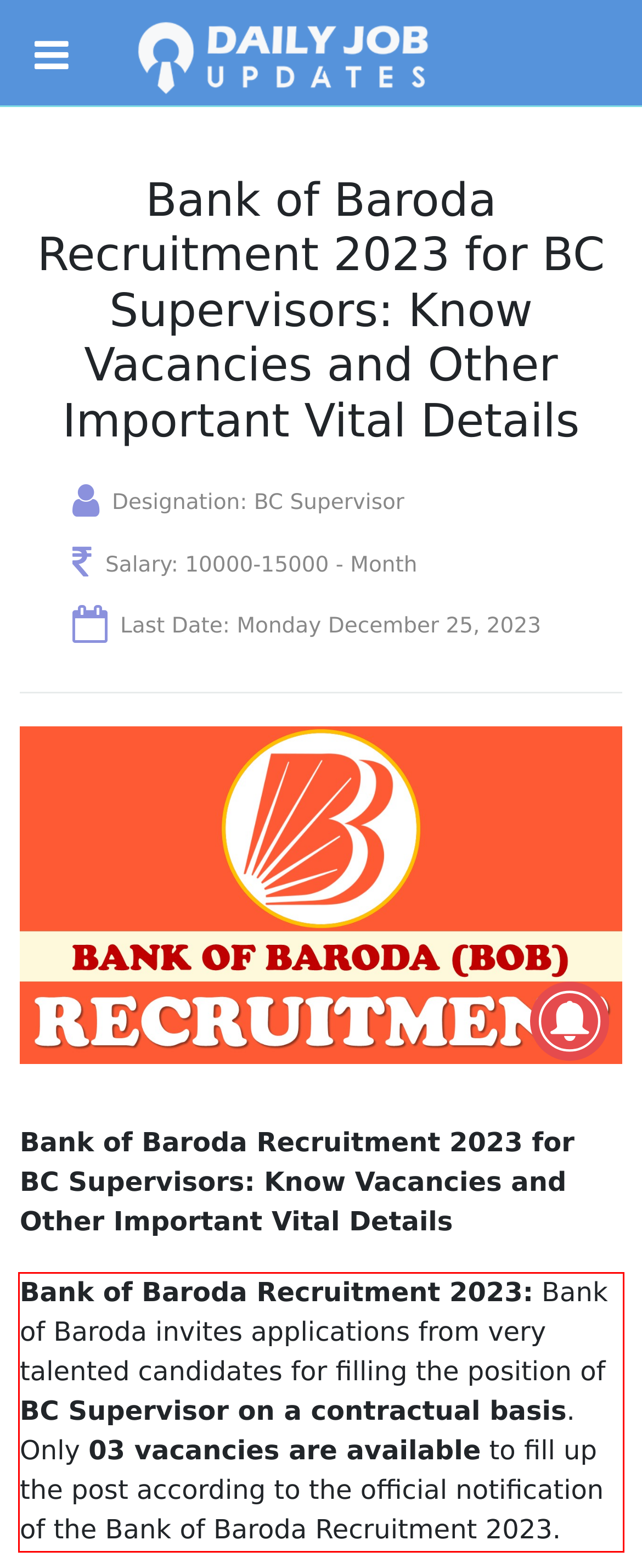With the given screenshot of a webpage, locate the red rectangle bounding box and extract the text content using OCR.

Bank of Baroda Recruitment 2023: Bank of Baroda invites applications from very talented candidates for filling the position of BC Supervisor on a contractual basis. Only 03 vacancies are available to fill up the post according to the official notification of the Bank of Baroda Recruitment 2023.